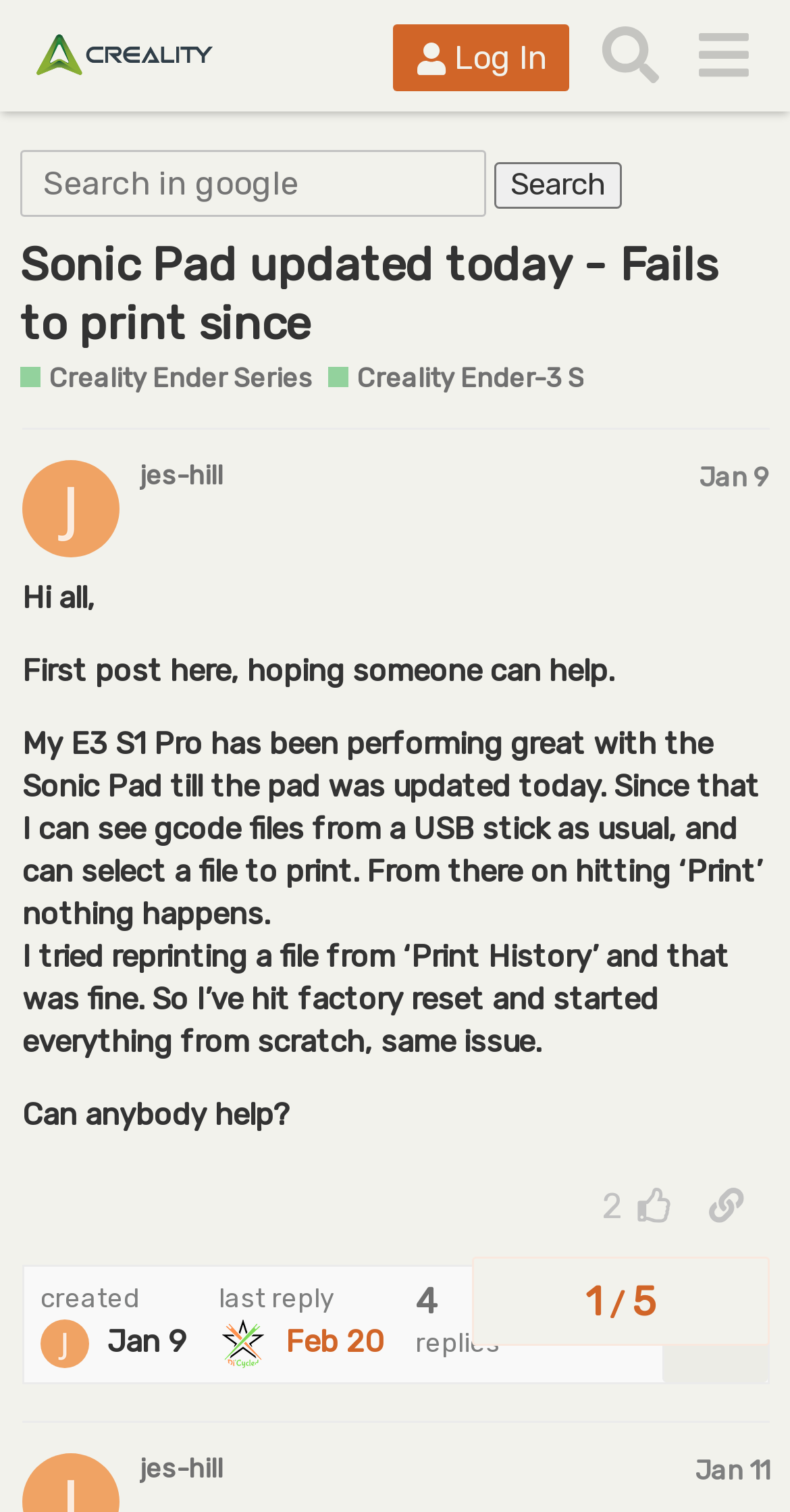Please determine the bounding box coordinates of the element to click on in order to accomplish the following task: "Click to view who liked this post". Ensure the coordinates are four float numbers ranging from 0 to 1, i.e., [left, top, right, bottom].

[0.728, 0.772, 0.864, 0.823]